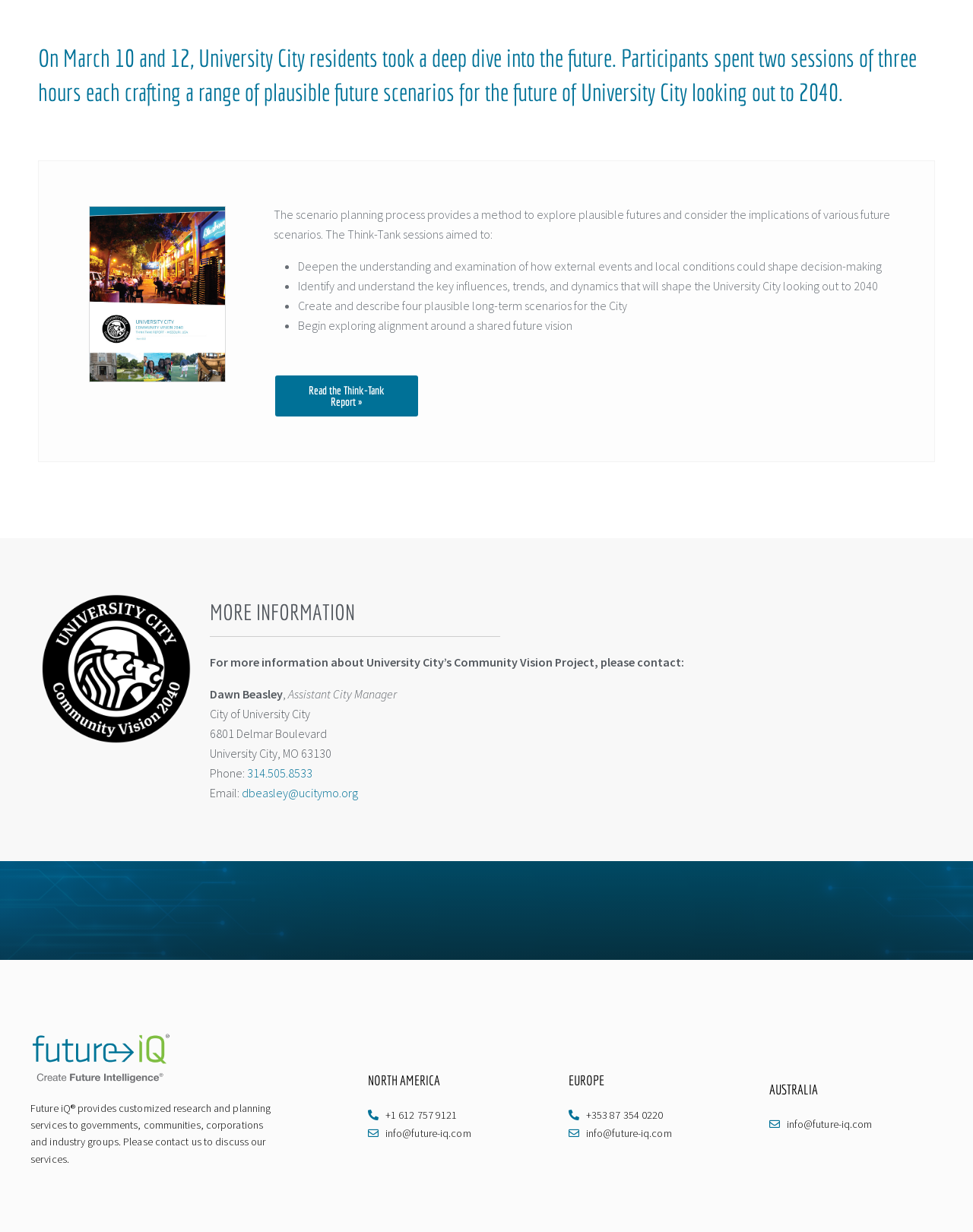Identify and provide the bounding box for the element described by: "+353 87 354 0220".

[0.585, 0.898, 0.754, 0.912]